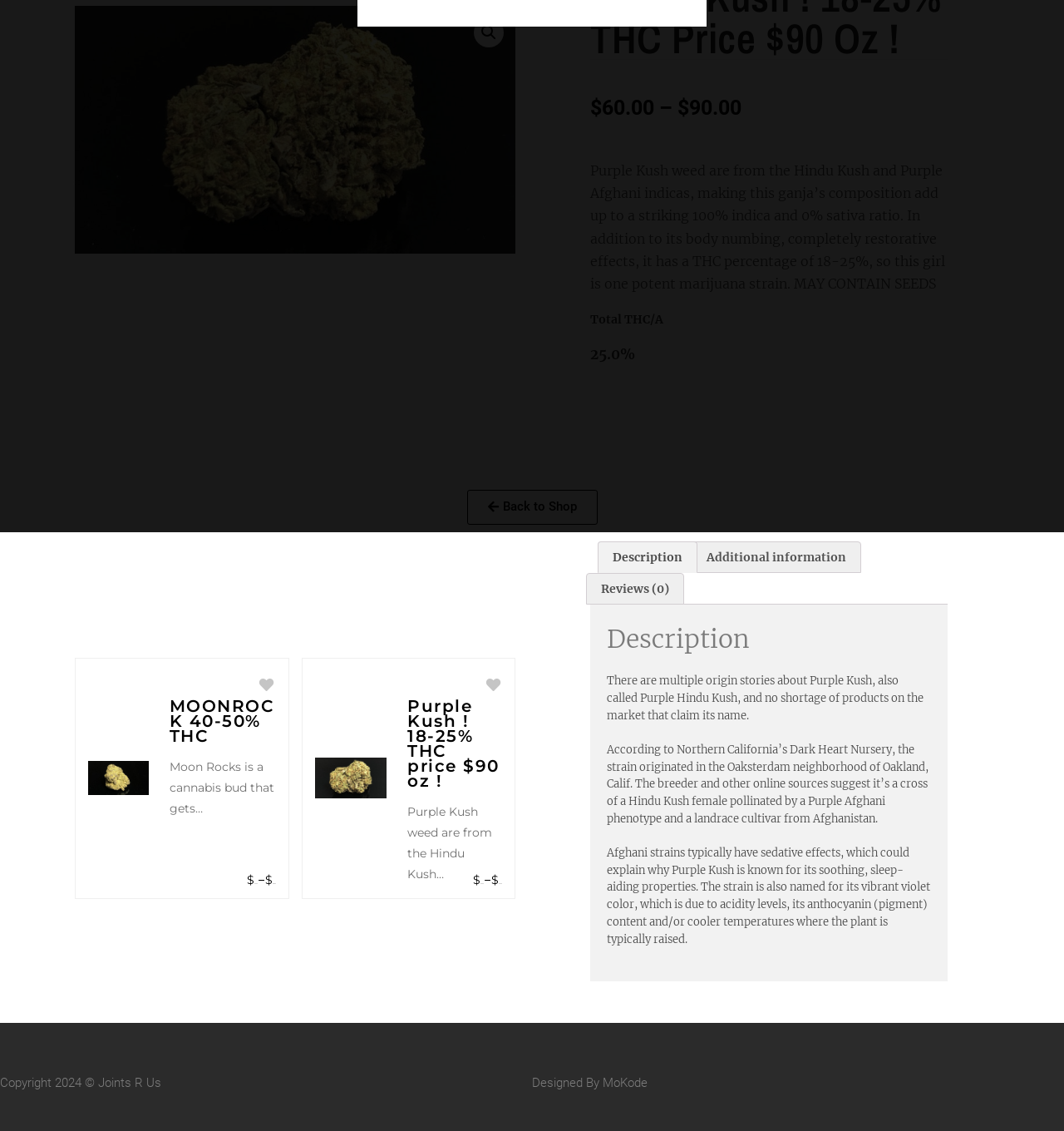For the following element description, predict the bounding box coordinates in the format (top-left x, top-left y, bottom-right x, bottom-right y). All values should be floating point numbers between 0 and 1. Description: 🔍

[0.445, 0.015, 0.473, 0.042]